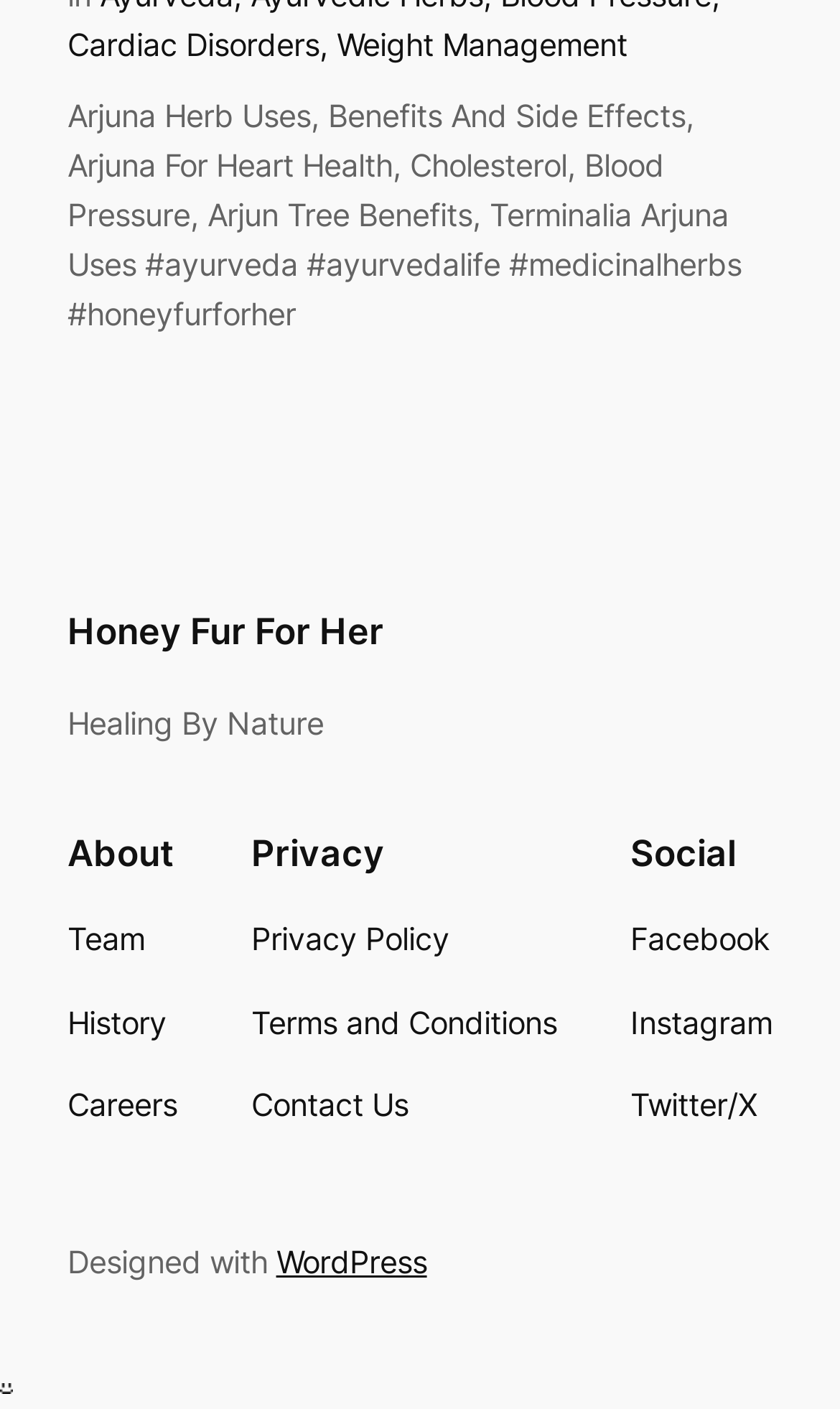Identify the bounding box for the UI element described as: "WordPress". The coordinates should be four float numbers between 0 and 1, i.e., [left, top, right, bottom].

[0.329, 0.882, 0.508, 0.908]